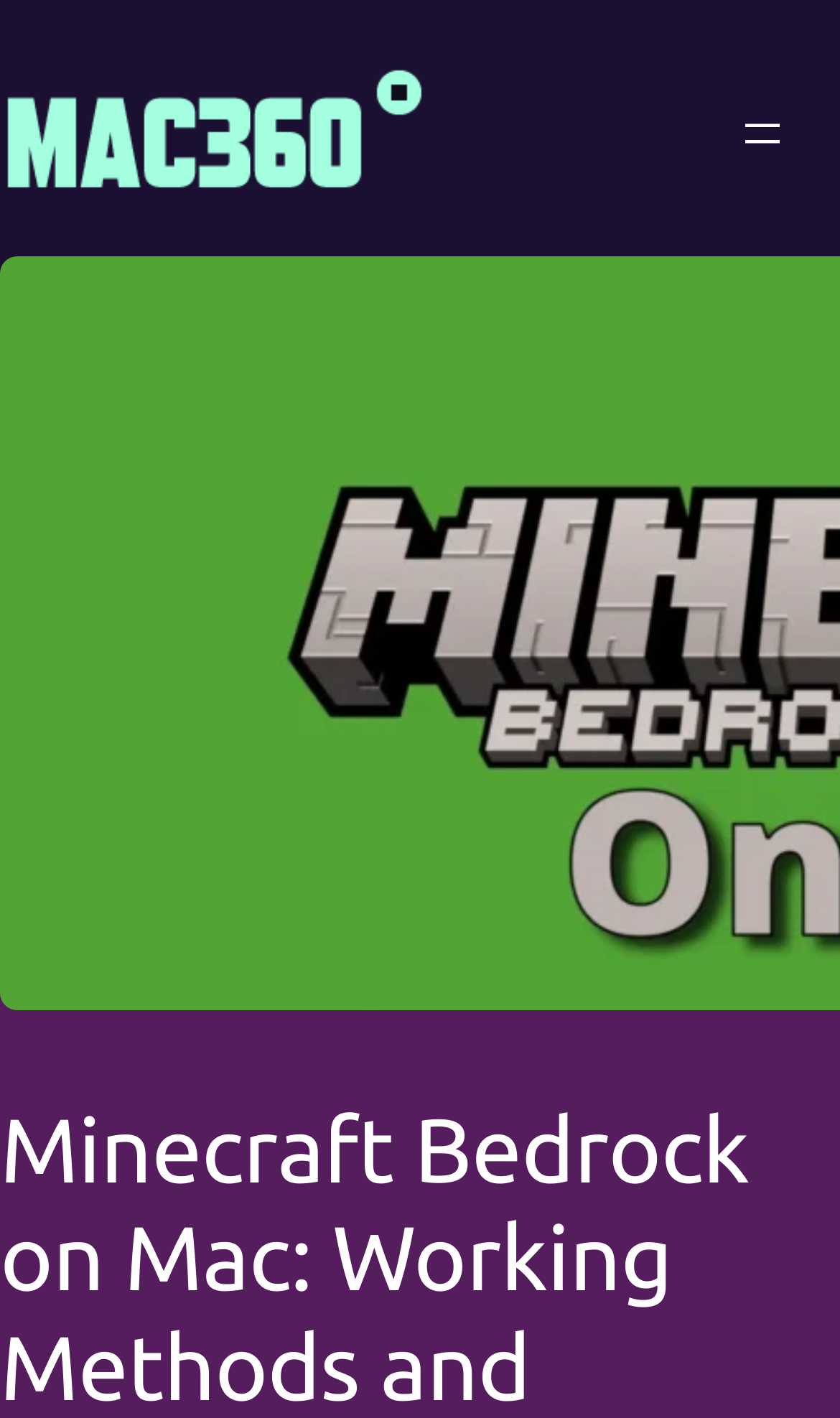Predict the bounding box for the UI component with the following description: "aria-label="Open menu"".

[0.877, 0.076, 0.938, 0.112]